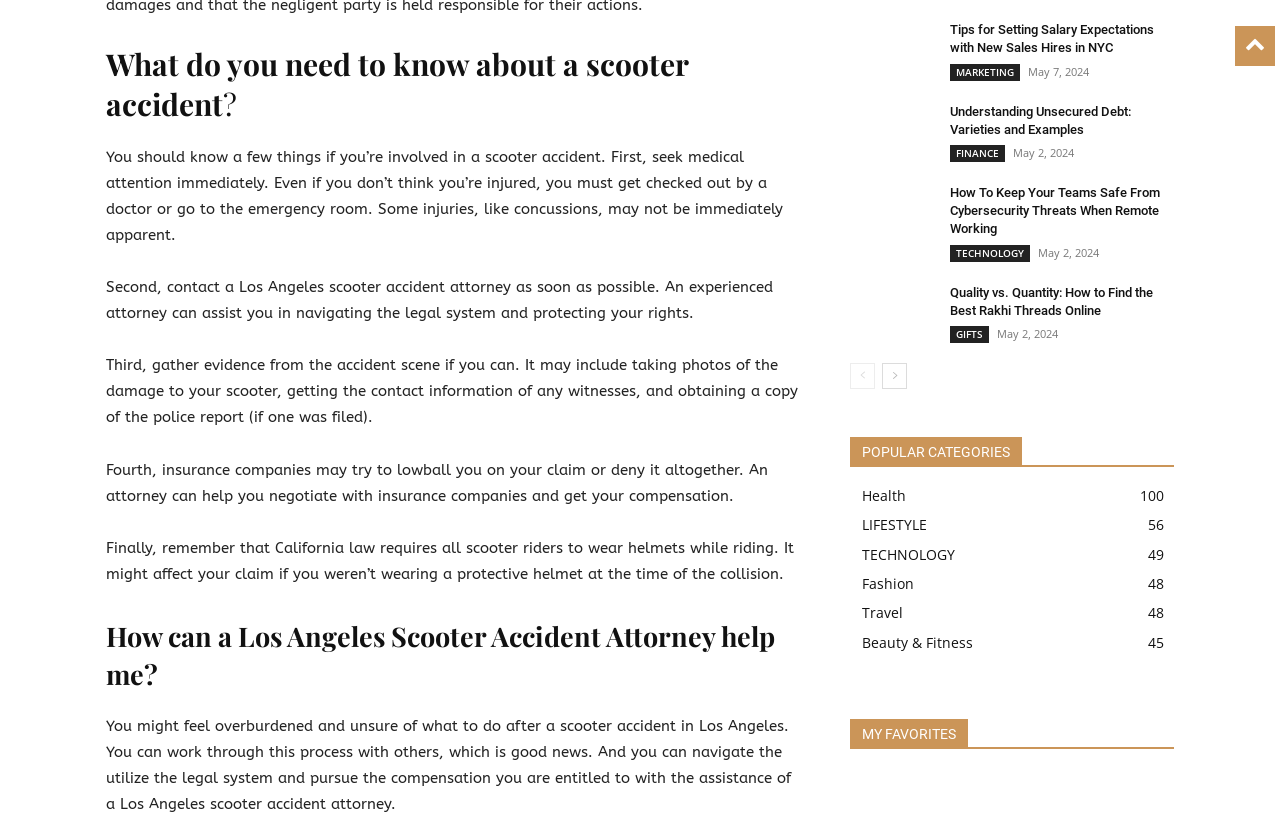Specify the bounding box coordinates of the area that needs to be clicked to achieve the following instruction: "browse MARKETING category".

[0.742, 0.078, 0.797, 0.099]